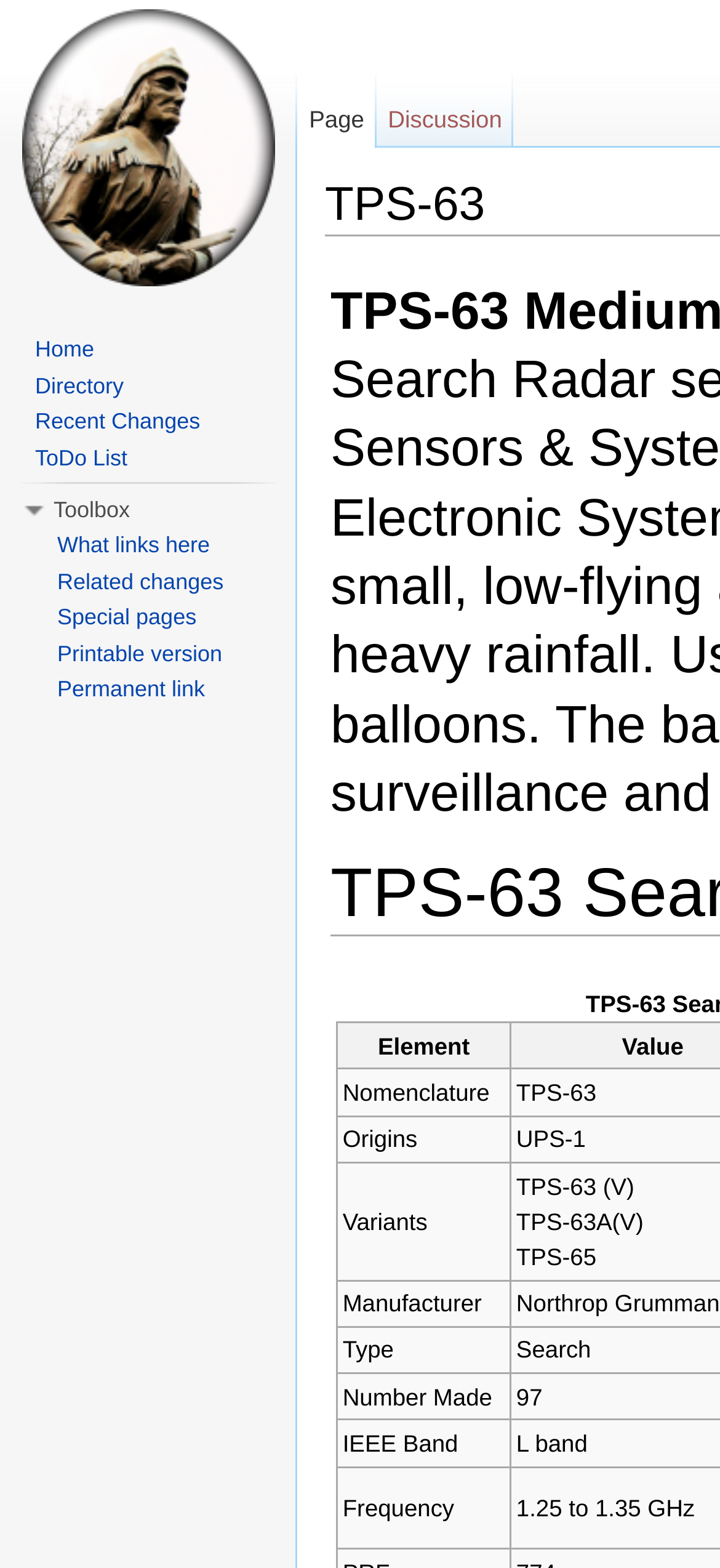How many columns are in the grid?
From the image, respond using a single word or phrase.

9